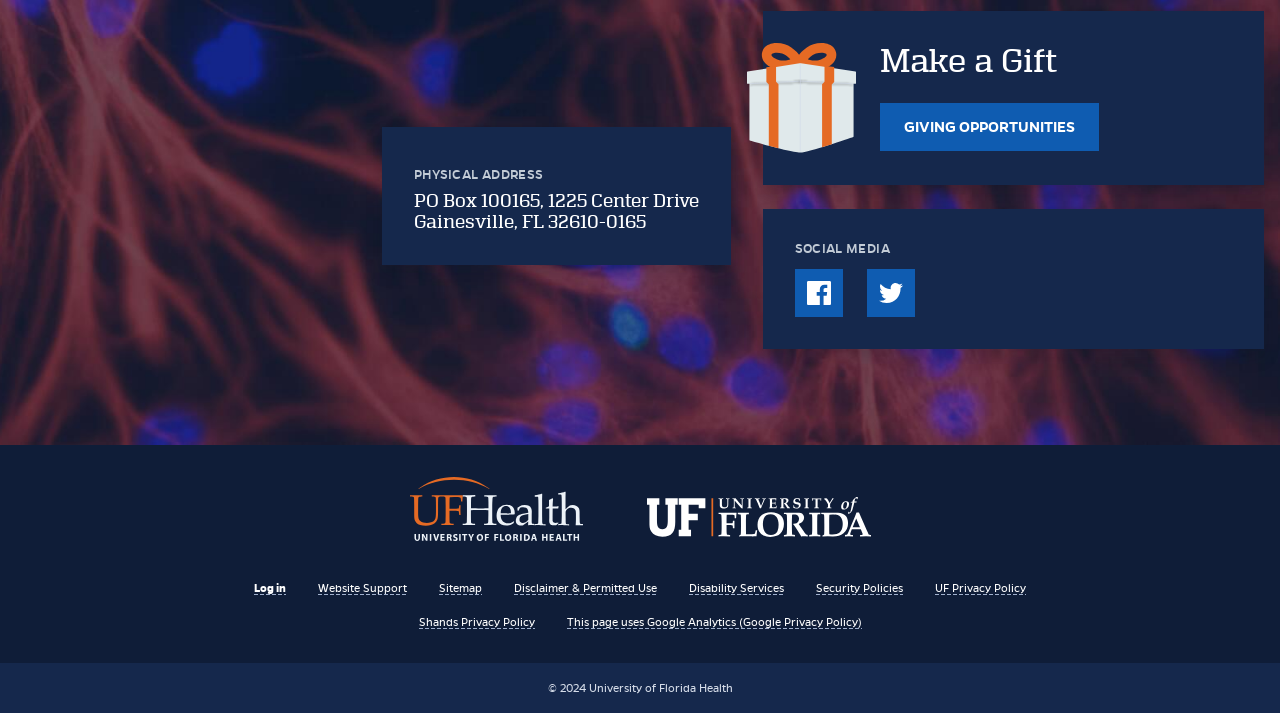What is the copyright year of the webpage?
Answer the question with a detailed explanation, including all necessary information.

I found the copyright year by looking at the static text '© 2024 University of Florida Health' at the bottom of the webpage.